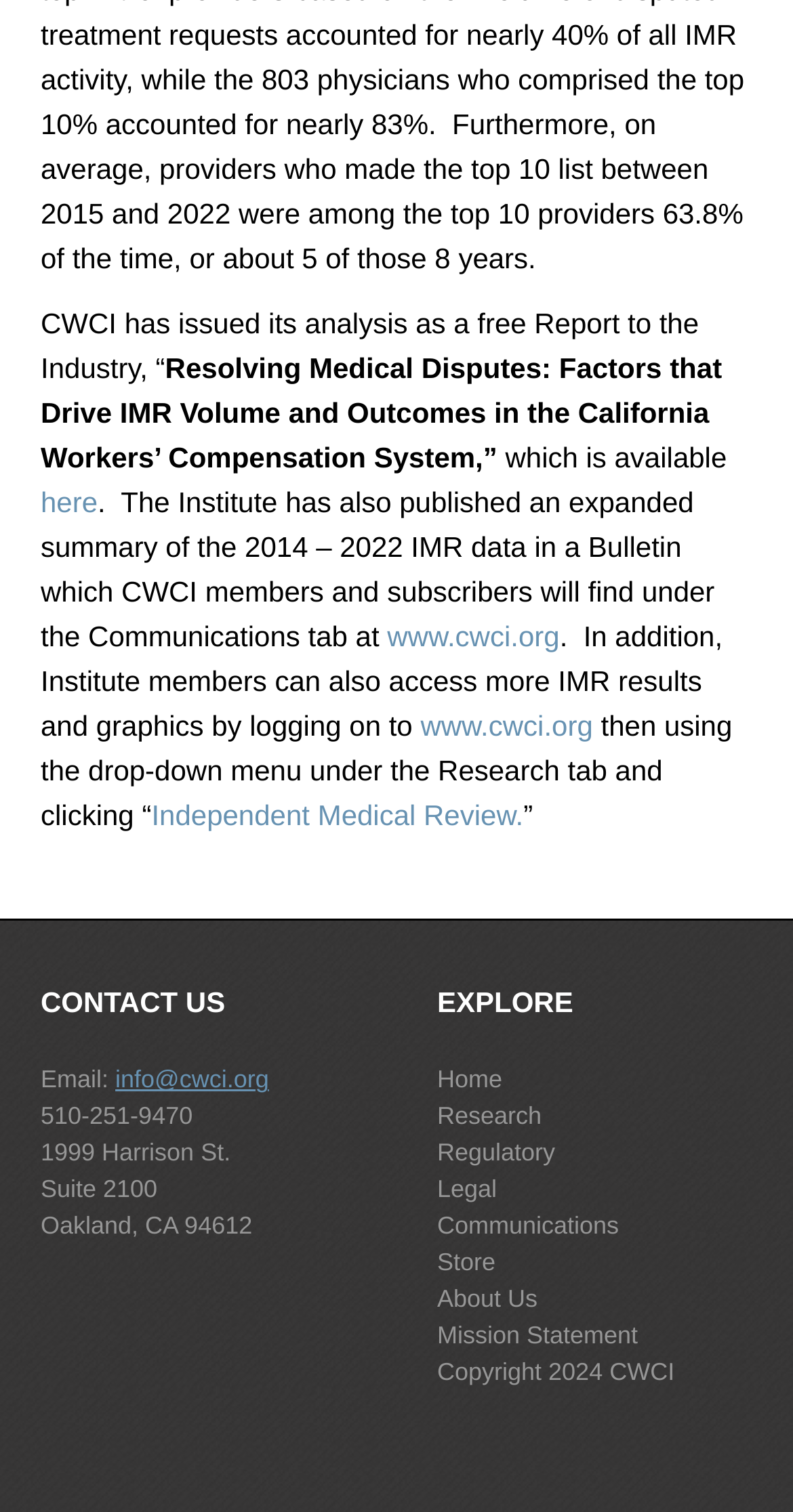What is the address of CWCI?
Refer to the image and respond with a one-word or short-phrase answer.

1999 Harrison St. Suite 2100 Oakland, CA 94612